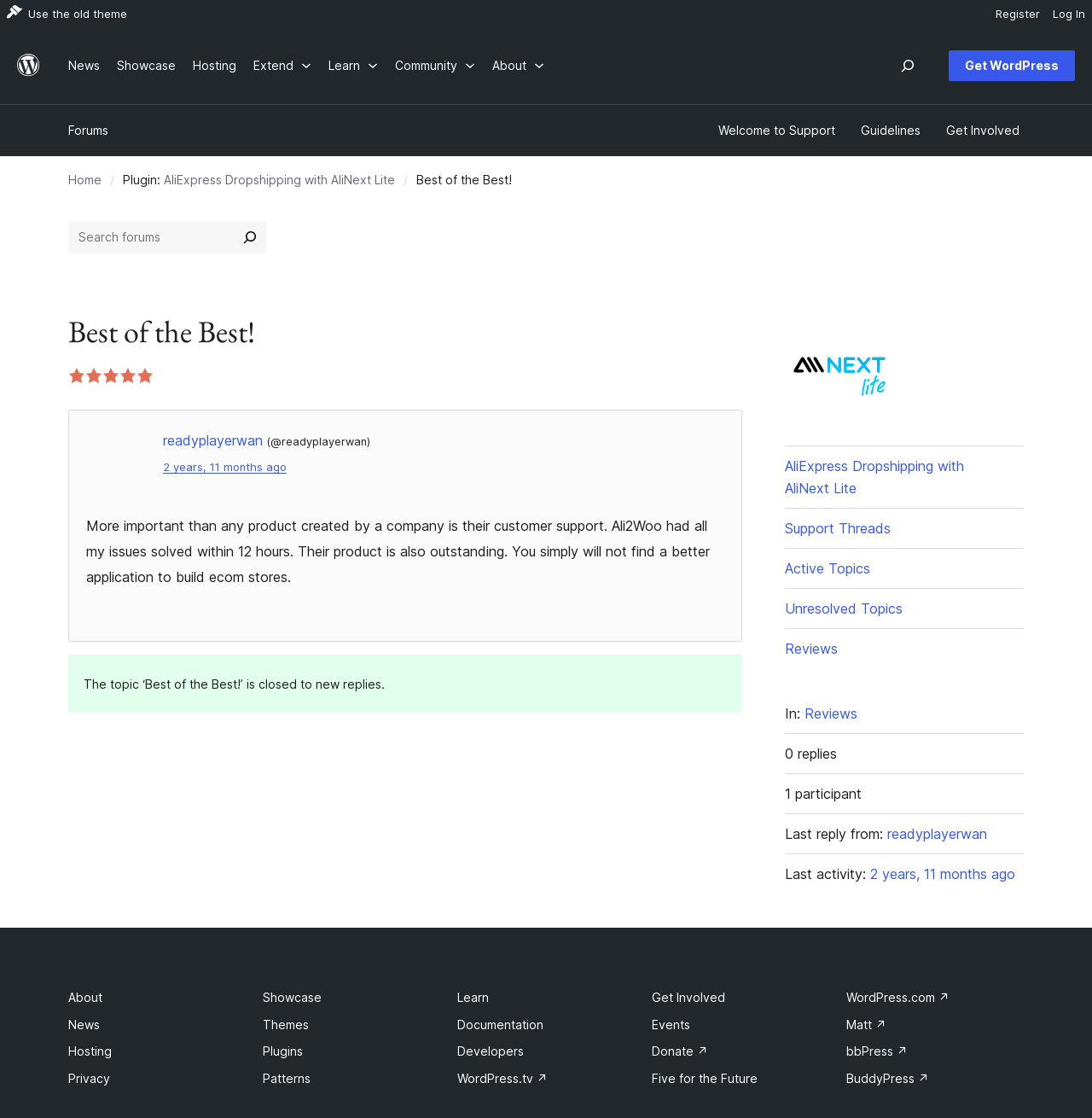Locate the bounding box coordinates of the clickable element to fulfill the following instruction: "View the guidelines". Provide the coordinates as four float numbers between 0 and 1 in the format [left, top, right, bottom].

[0.784, 0.104, 0.847, 0.13]